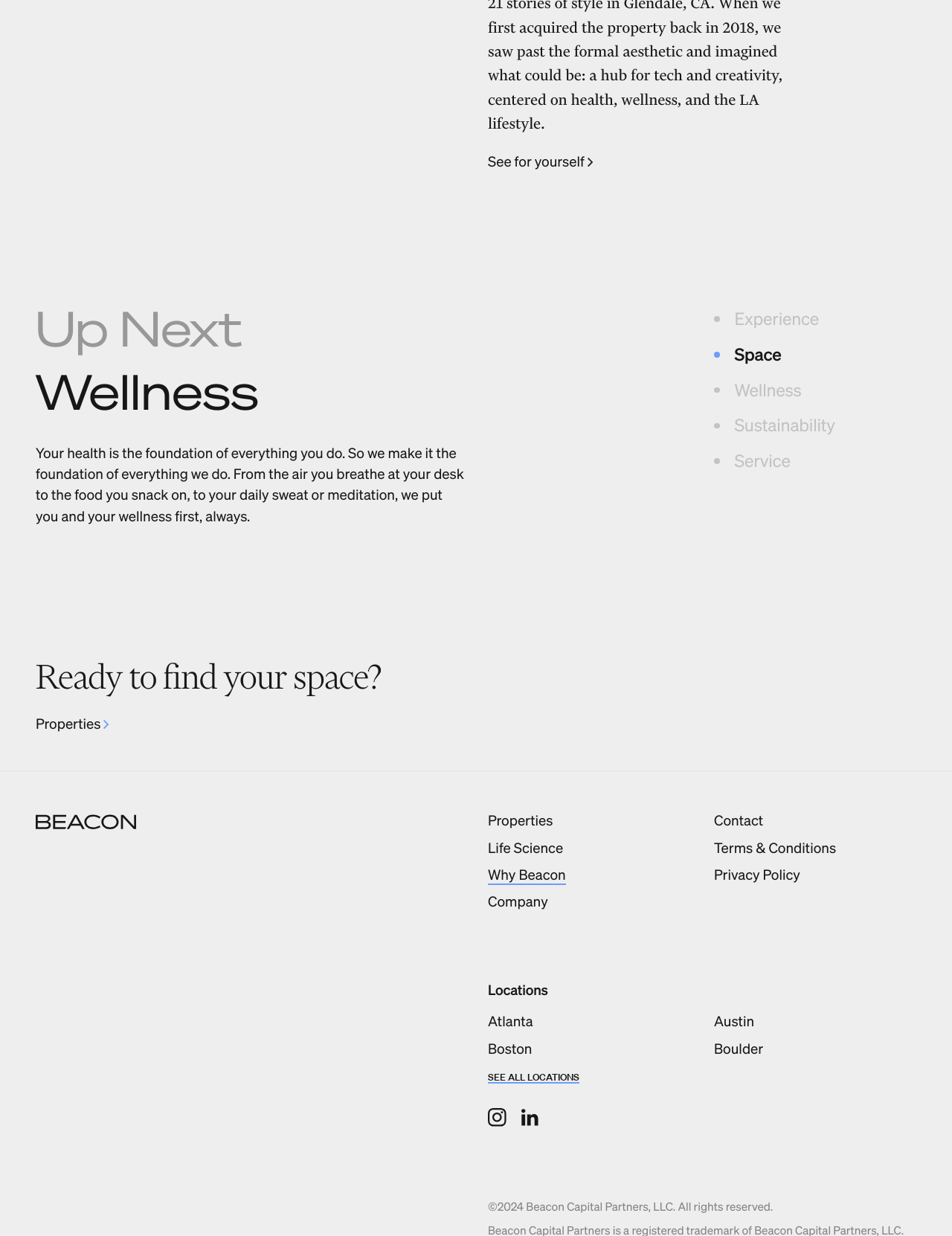Pinpoint the bounding box coordinates of the element to be clicked to execute the instruction: "Click on 'SEE ALL LOCATIONS'".

[0.512, 0.866, 0.609, 0.877]